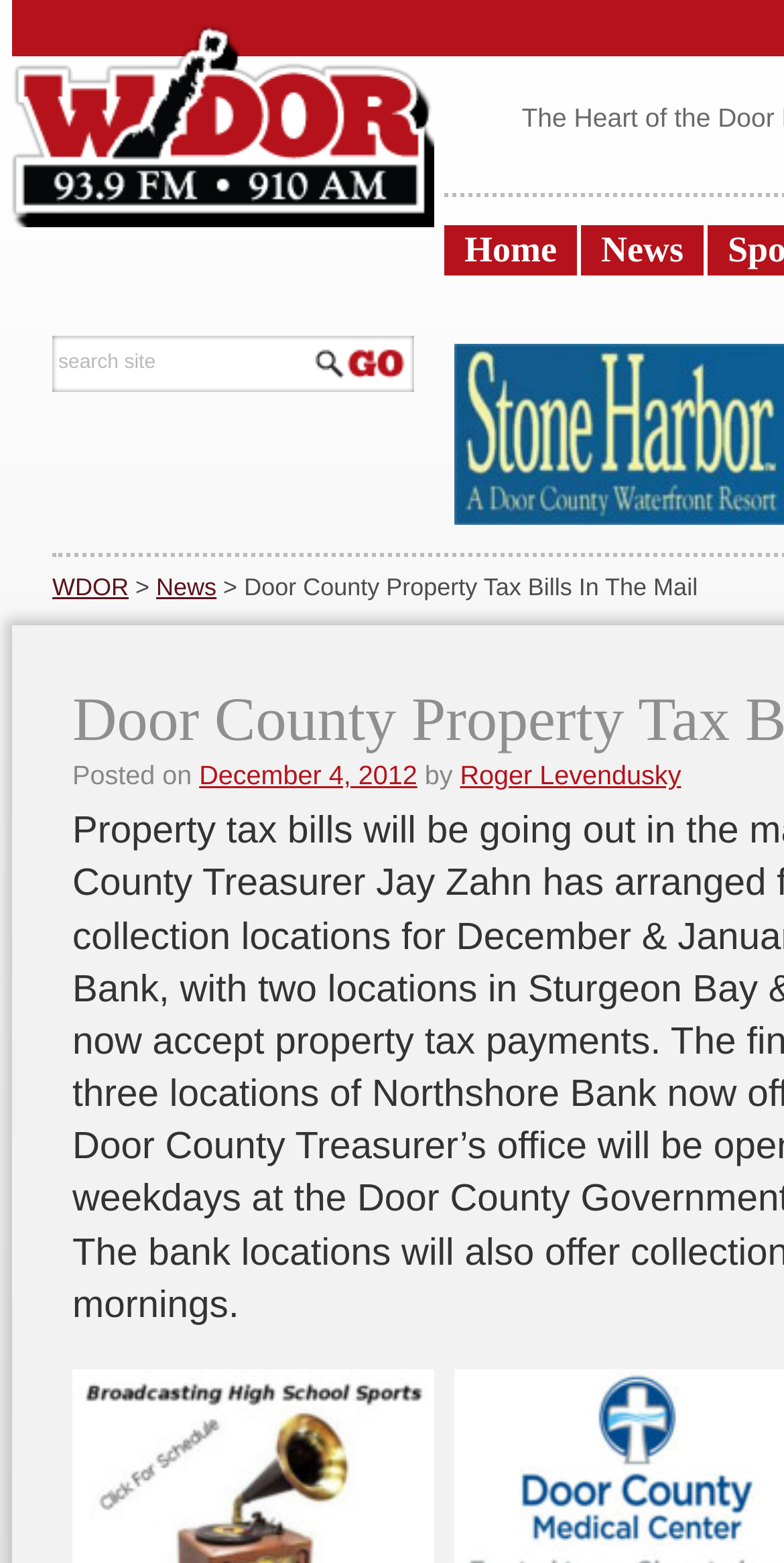What is the date of the news article?
Refer to the screenshot and respond with a concise word or phrase.

December 4, 2012